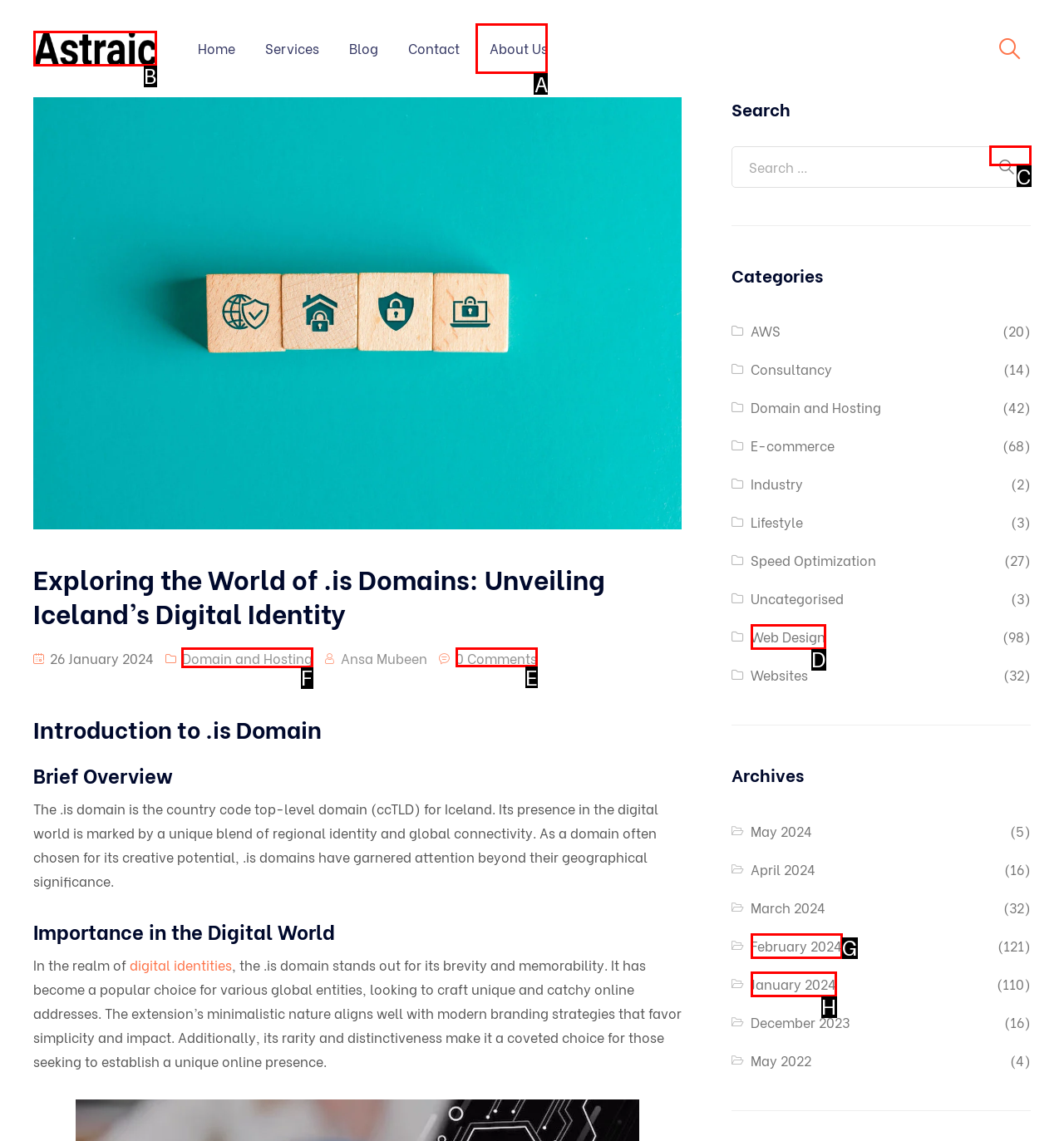Choose the UI element you need to click to carry out the task: Click on the 'Domain and Hosting' link.
Respond with the corresponding option's letter.

F